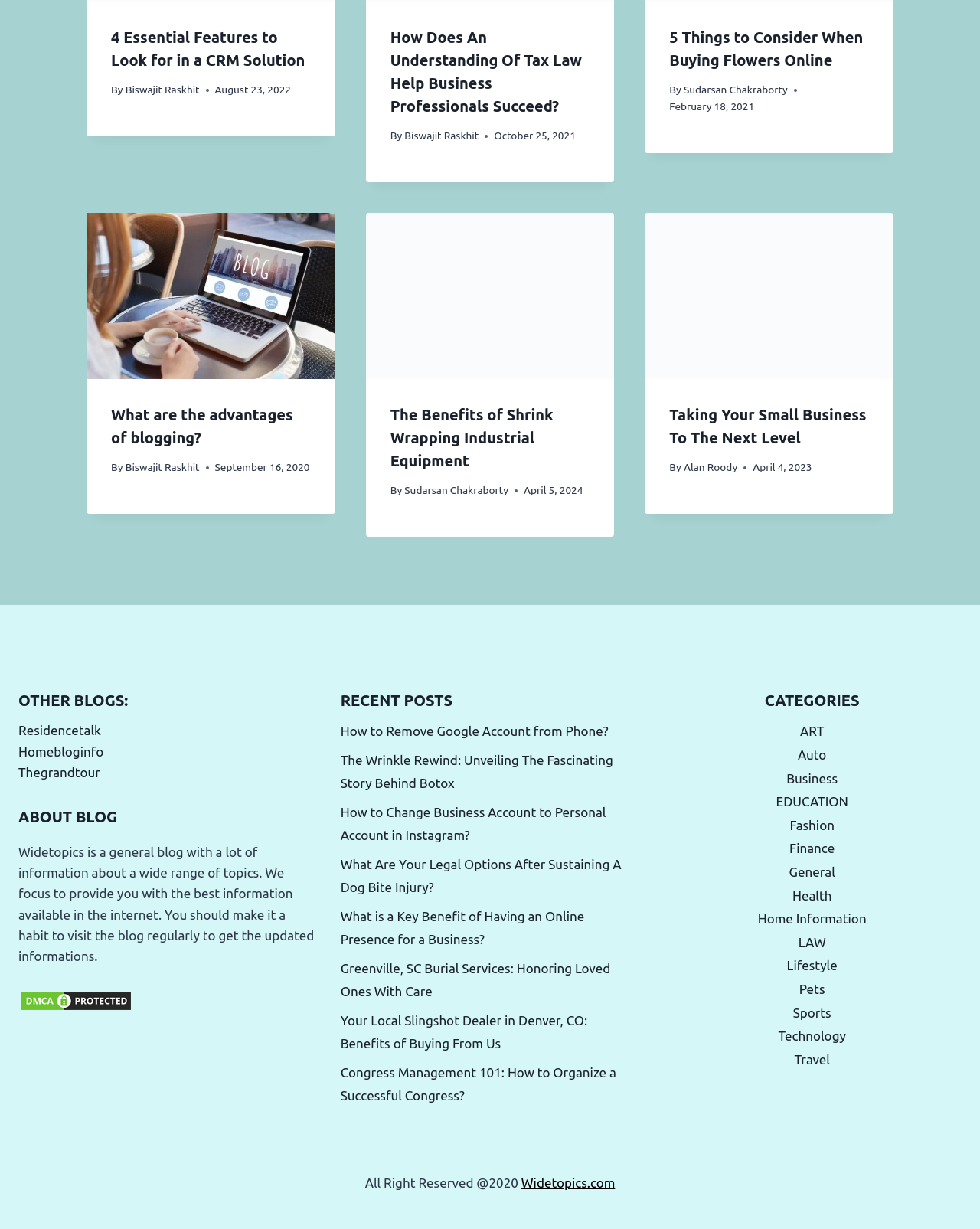Please find the bounding box coordinates of the element that needs to be clicked to perform the following instruction: "check the recent post about how to remove Google account from phone". The bounding box coordinates should be four float numbers between 0 and 1, represented as [left, top, right, bottom].

[0.347, 0.589, 0.621, 0.601]